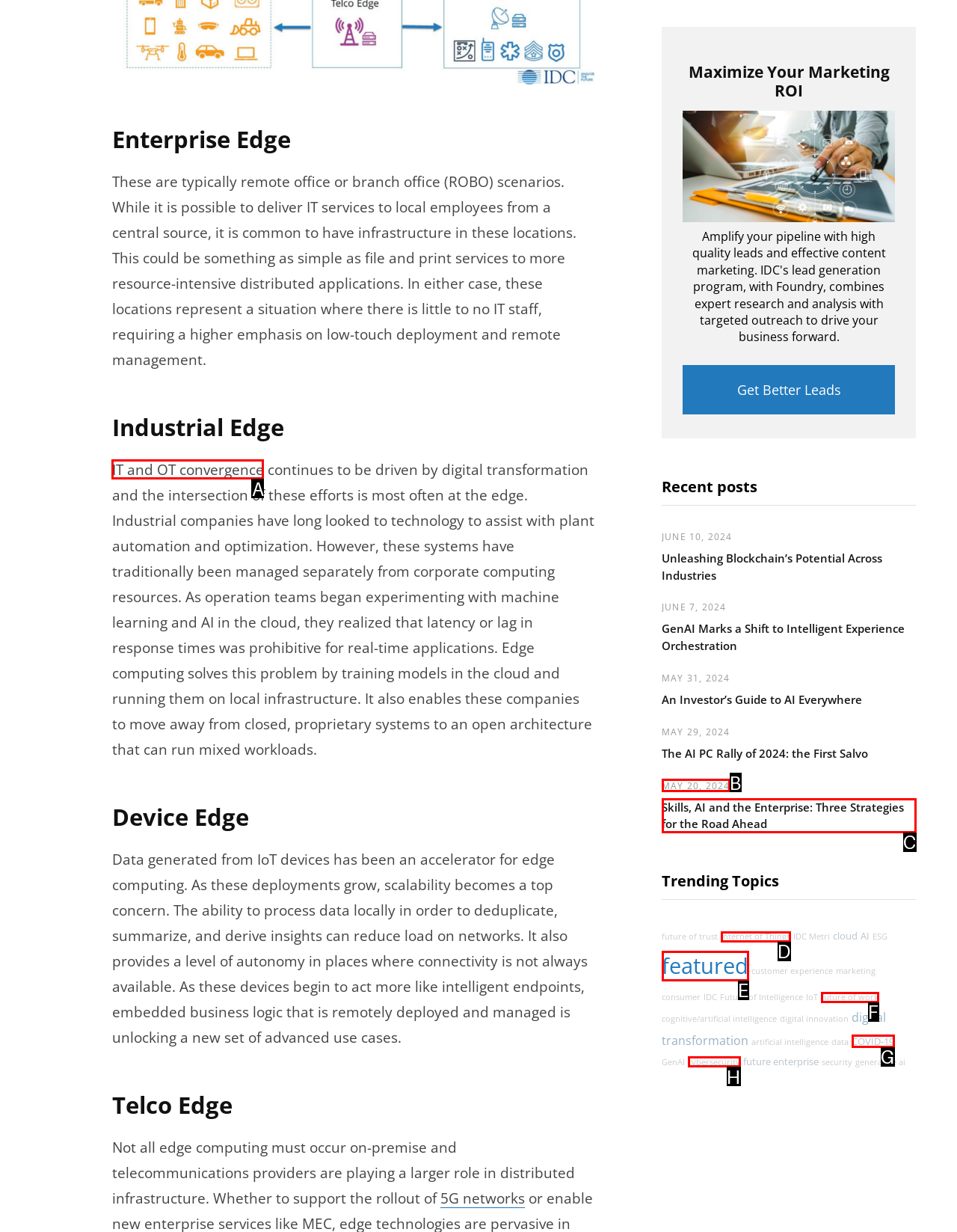Which HTML element fits the description: COVID-19? Respond with the letter of the appropriate option directly.

G